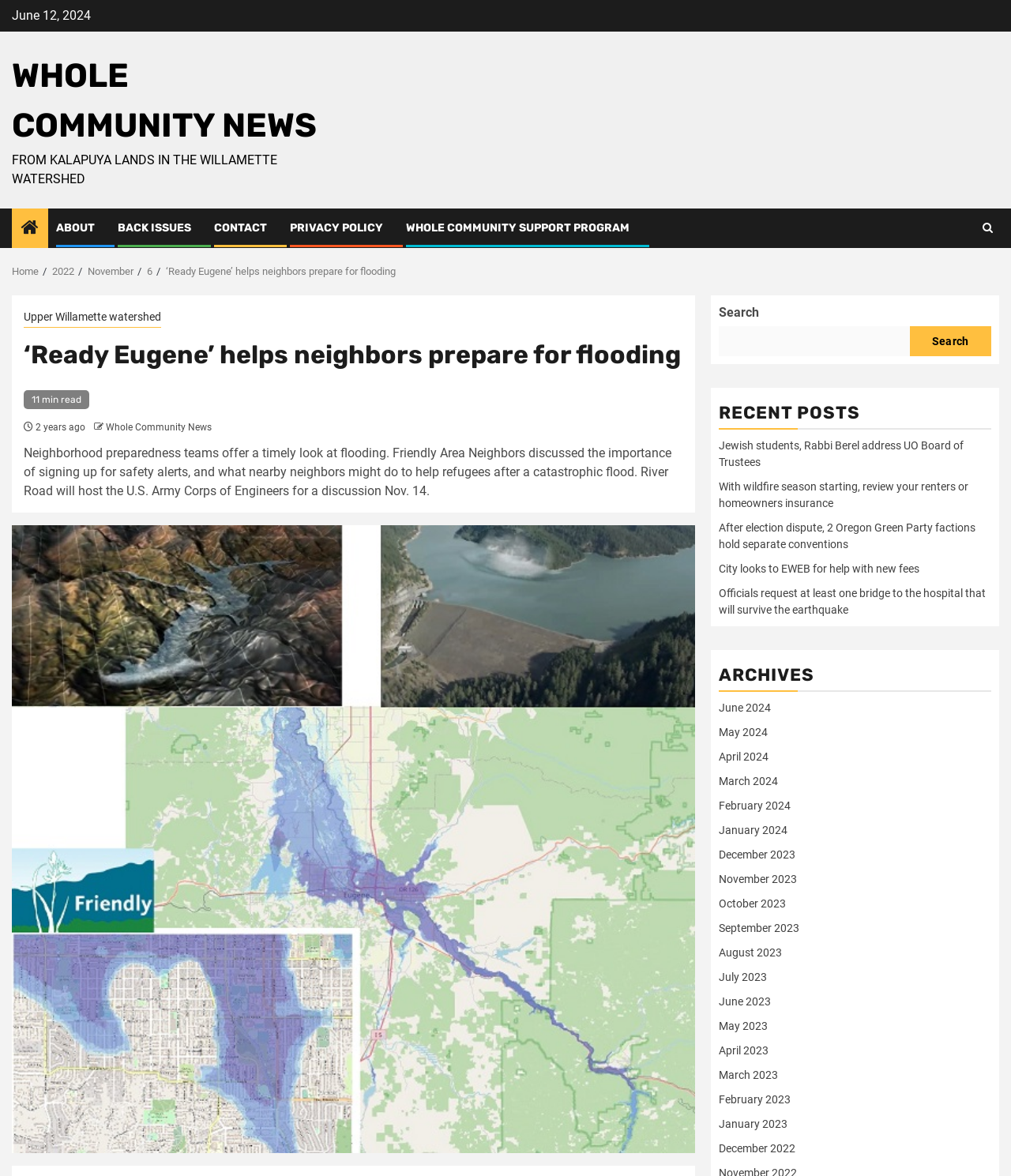Determine the bounding box coordinates of the target area to click to execute the following instruction: "Click on the 'ABOUT' link."

[0.055, 0.188, 0.094, 0.199]